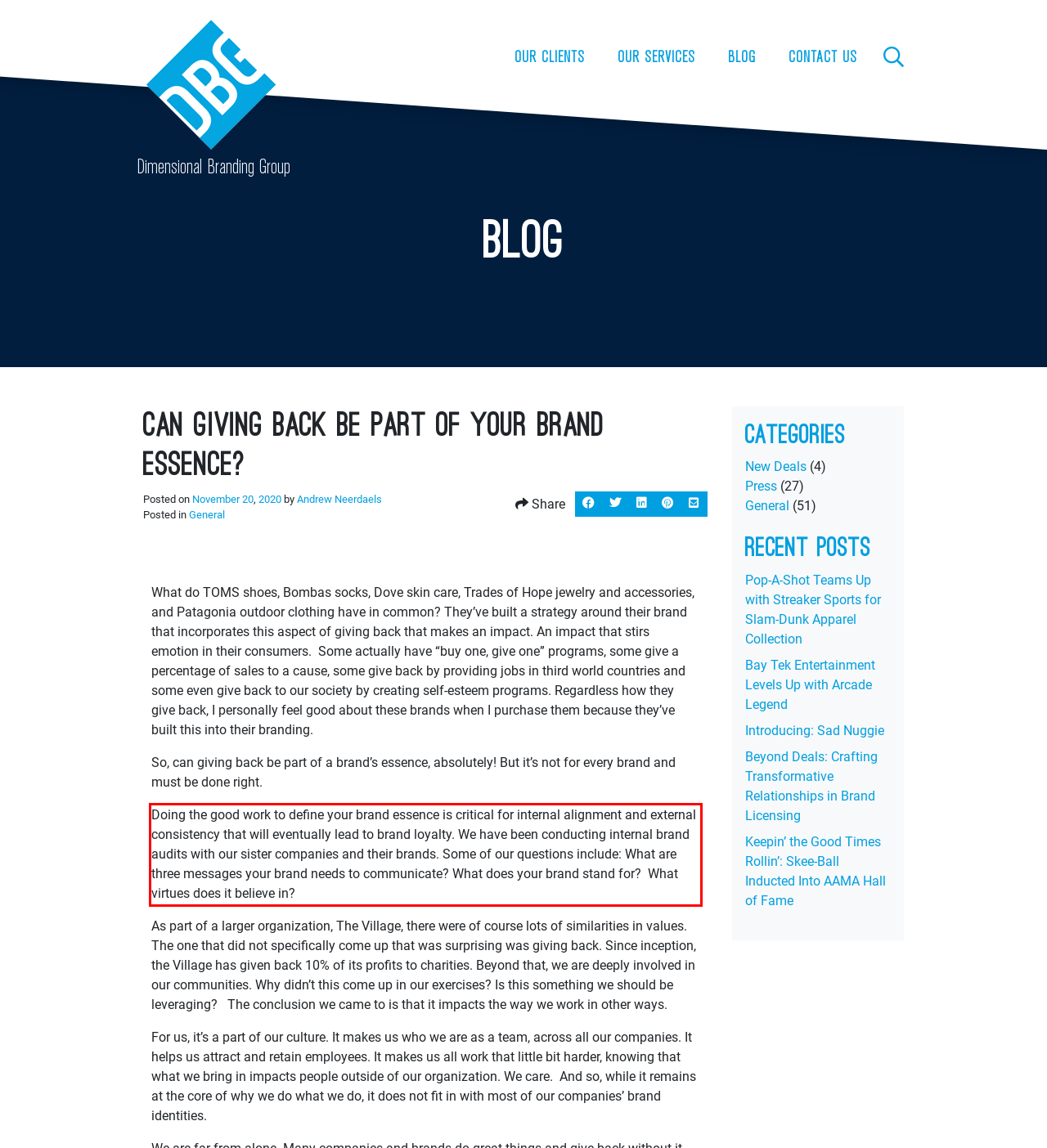You are provided with a screenshot of a webpage that includes a UI element enclosed in a red rectangle. Extract the text content inside this red rectangle.

Doing the good work to define your brand essence is critical for internal alignment and external consistency that will eventually lead to brand loyalty. We have been conducting internal brand audits with our sister companies and their brands. Some of our questions include: What are three messages your brand needs to communicate? What does your brand stand for? What virtues does it believe in?